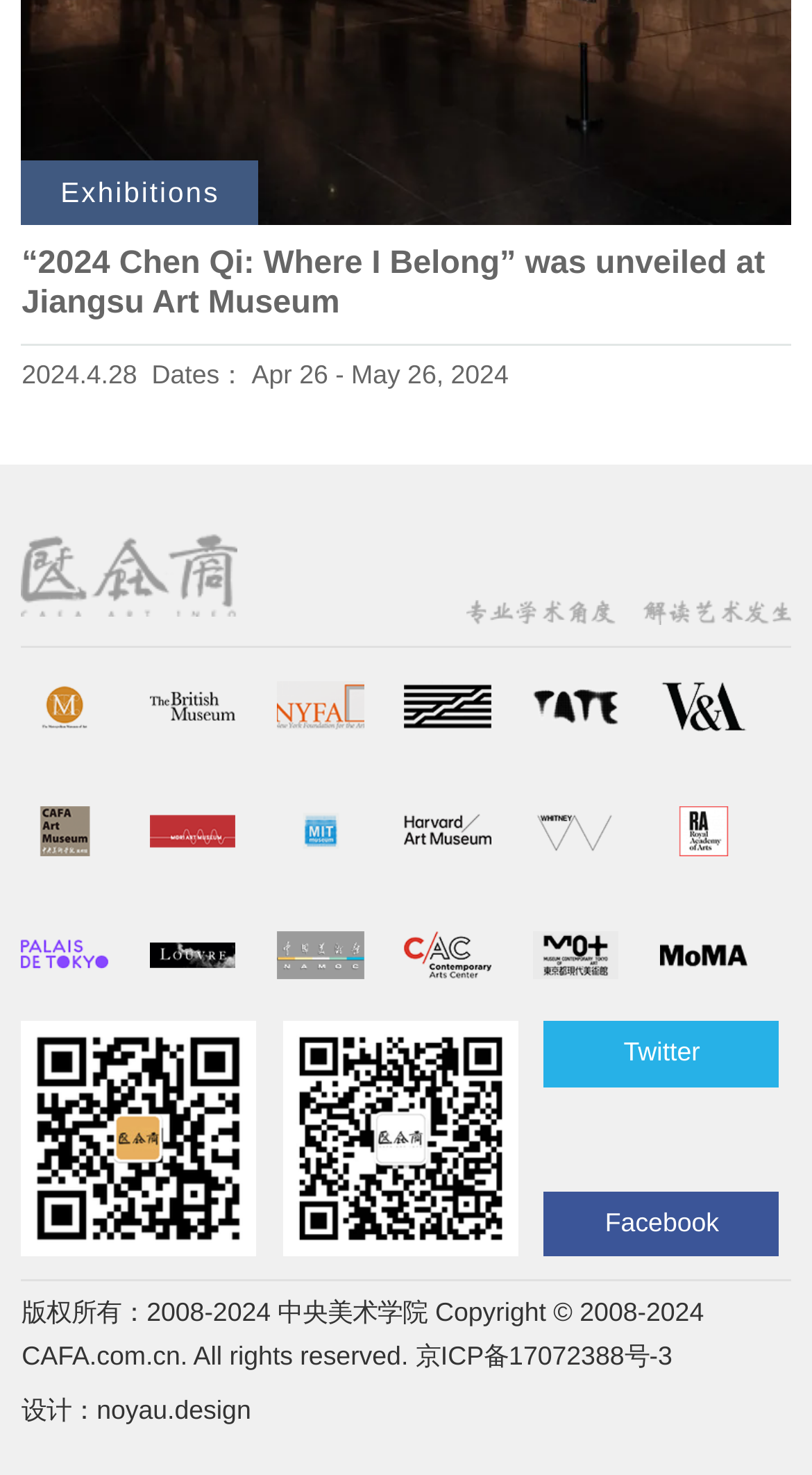Answer the question below with a single word or a brief phrase: 
What is the copyright year range of this webpage?

2008-2024